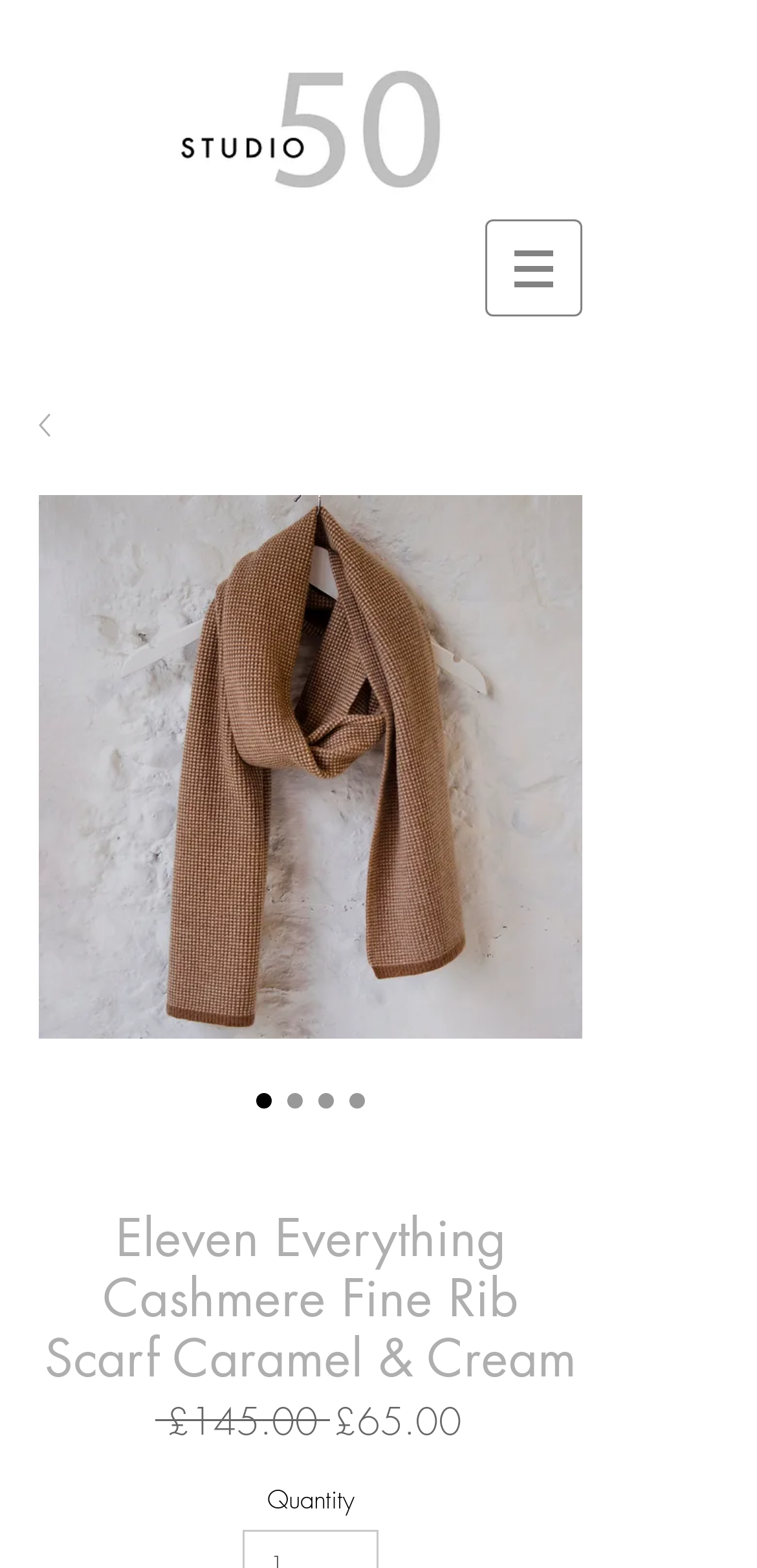What is the price of the scarf?
Could you please answer the question thoroughly and with as much detail as possible?

I found the price of the scarf by looking at the static text elements on the webpage. There are two prices mentioned, £145.00 and £65.00, but £145.00 is labeled as the 'Regular Price', so I assume it's the original price of the scarf.